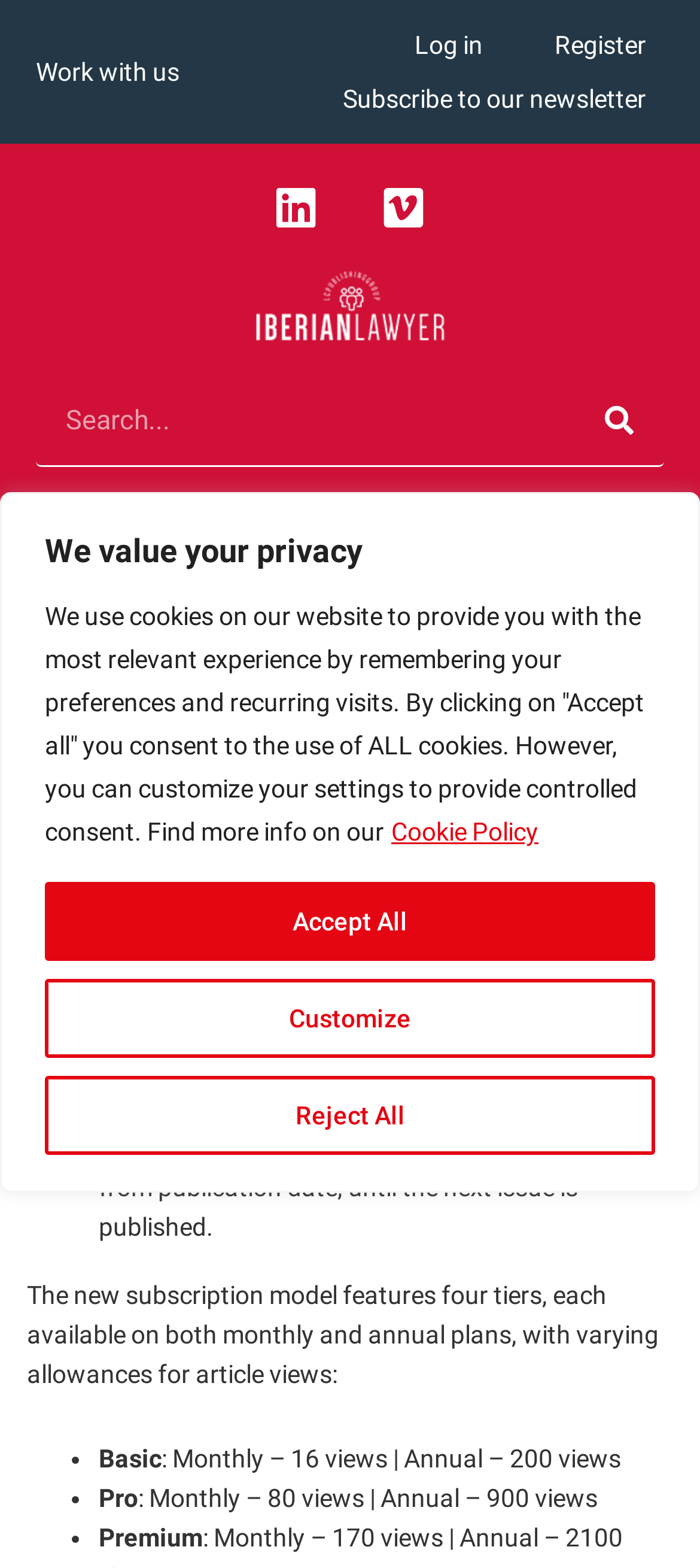How many subscription tiers are available?
Give a one-word or short phrase answer based on the image.

Four